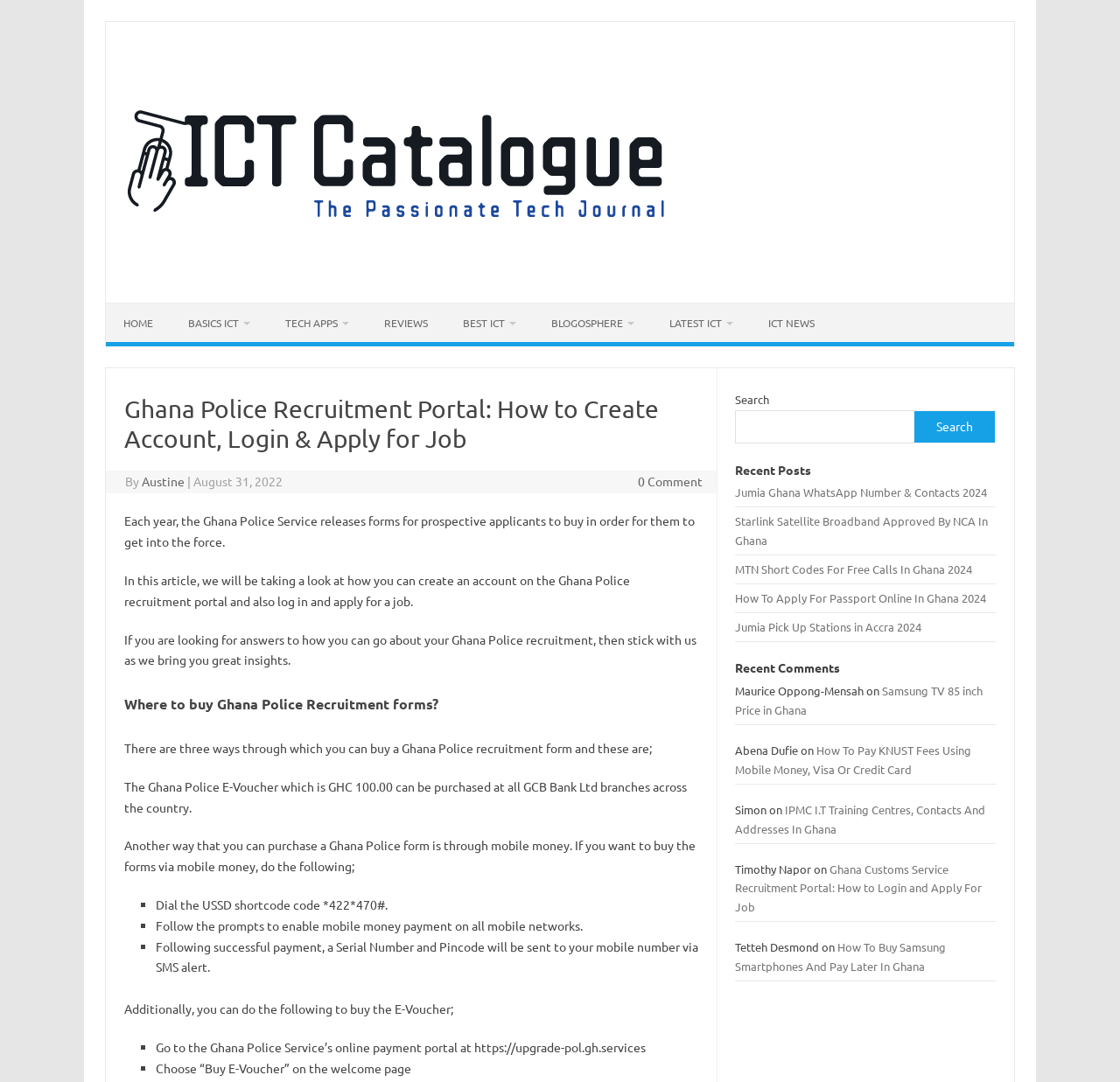Identify the bounding box coordinates of the area you need to click to perform the following instruction: "Read 'Ghana Police Recruitment Portal: How to Create Account, Login & Apply for Job'".

[0.111, 0.365, 0.623, 0.419]